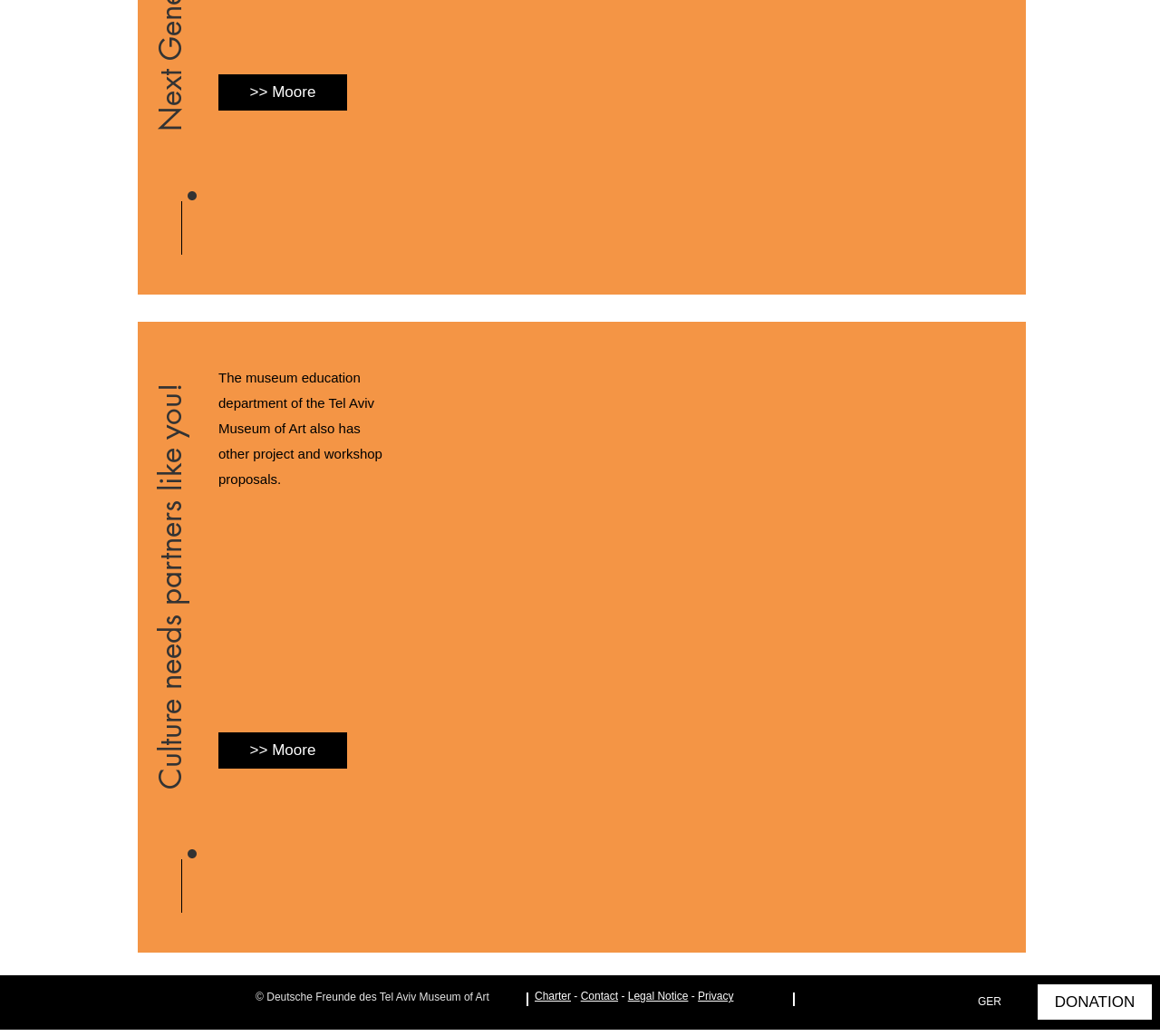What is the position of the social media links?
Provide a detailed answer to the question using information from the image.

The social media links are placed in a list 'Social-Media-Leiste' which has a bounding box with y-coordinate values ranging from 0.95 to 0.984, indicating that it is placed at the bottom of the webpage, and the x-coordinate values ranging from 0.7 to 0.821, indicating that it is placed on the right side of the webpage.